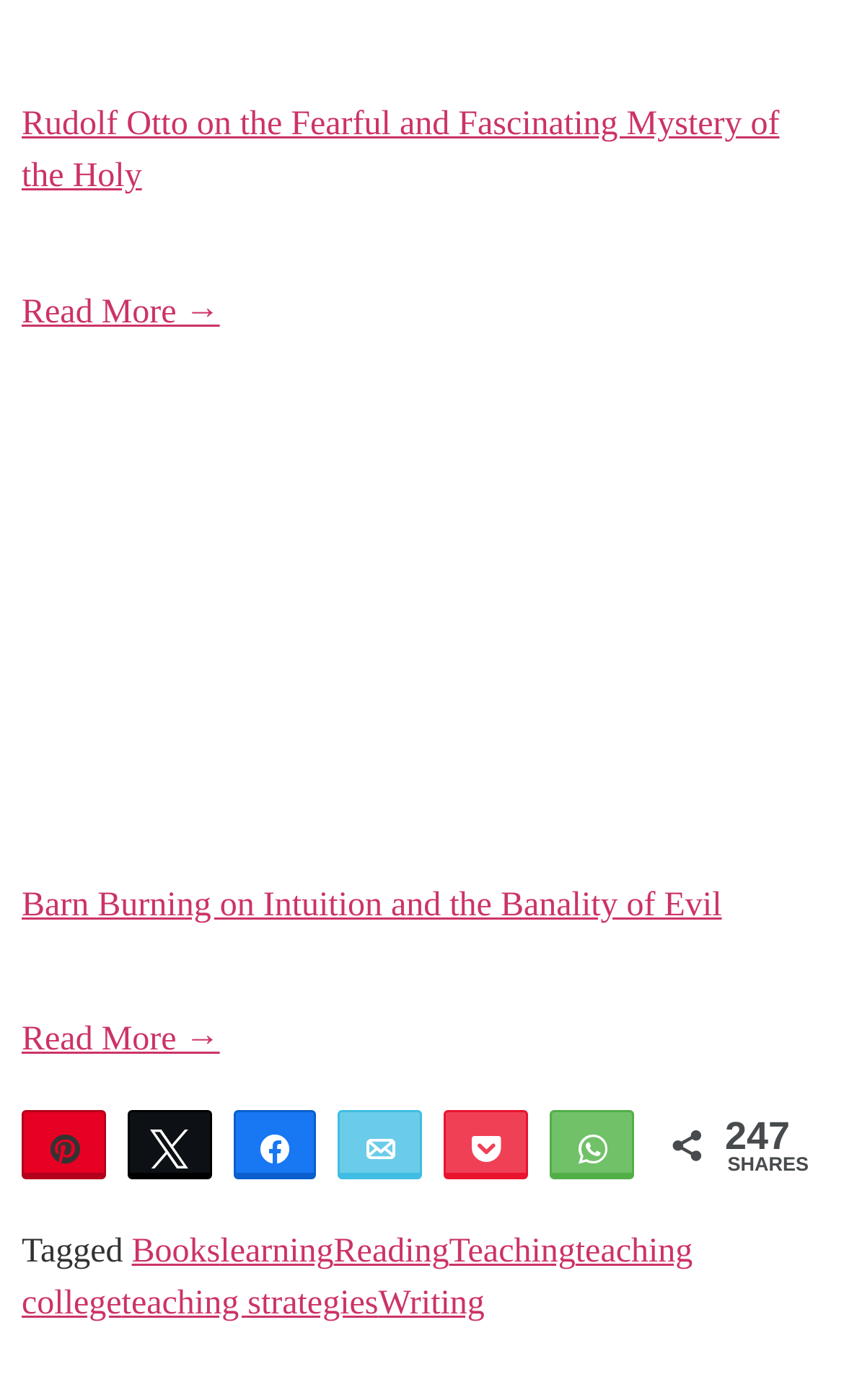Locate the bounding box coordinates of the clickable element to fulfill the following instruction: "Explore books". Provide the coordinates as four float numbers between 0 and 1 in the format [left, top, right, bottom].

[0.156, 0.881, 0.261, 0.907]